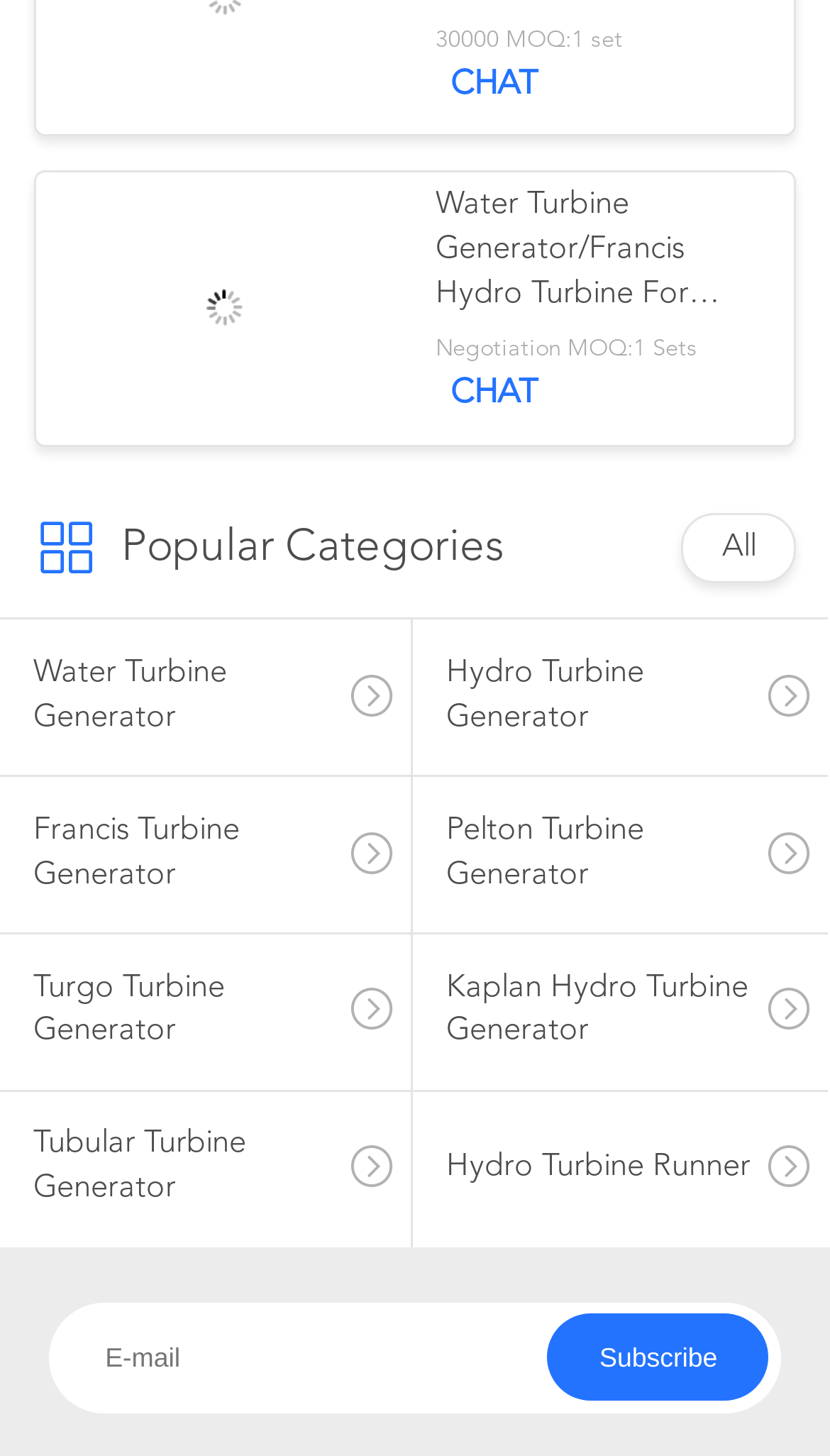Please locate the bounding box coordinates of the region I need to click to follow this instruction: "subscribe to the newsletter".

[0.66, 0.902, 0.927, 0.963]